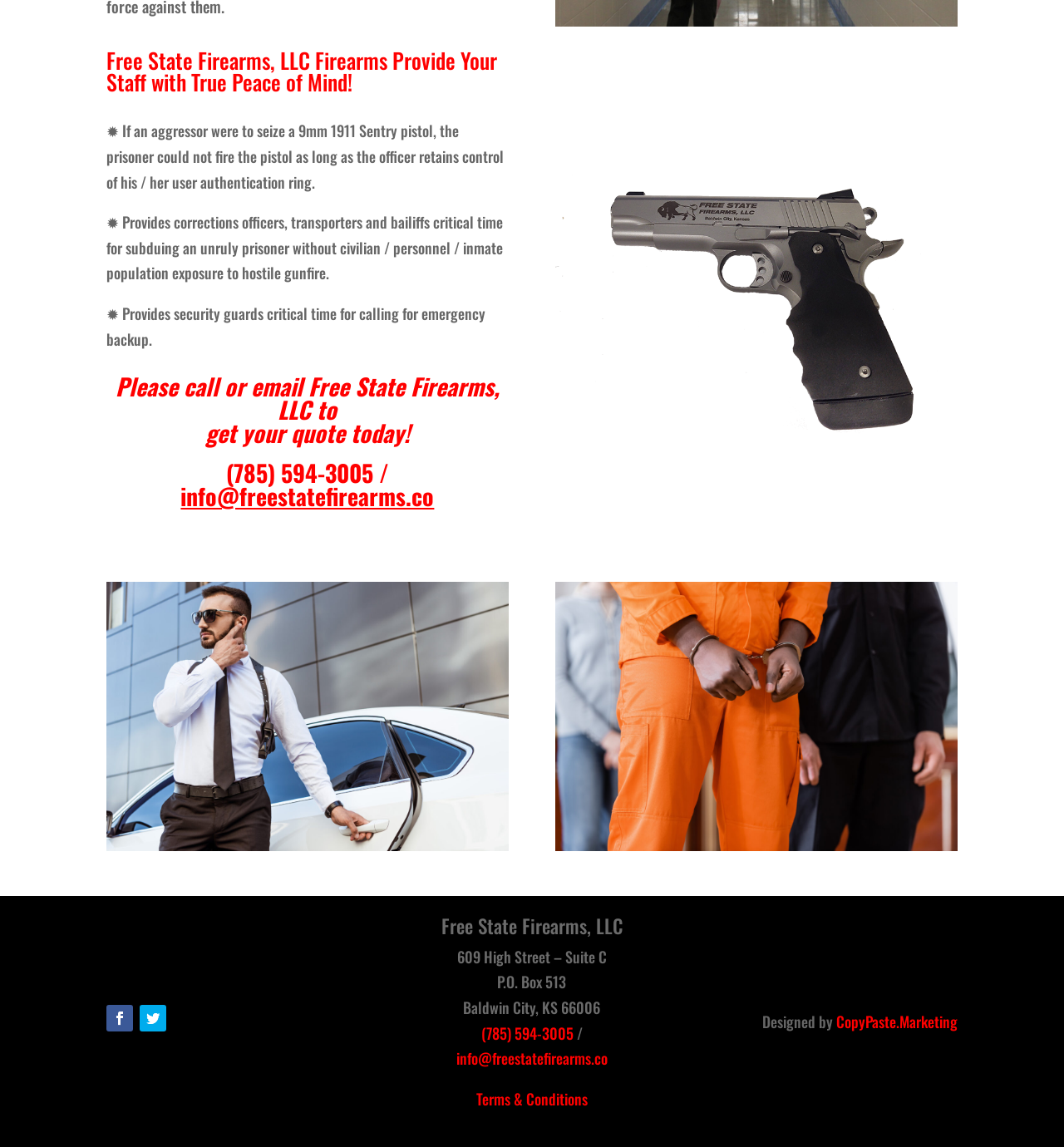Given the description "Follow", determine the bounding box of the corresponding UI element.

[0.131, 0.876, 0.156, 0.899]